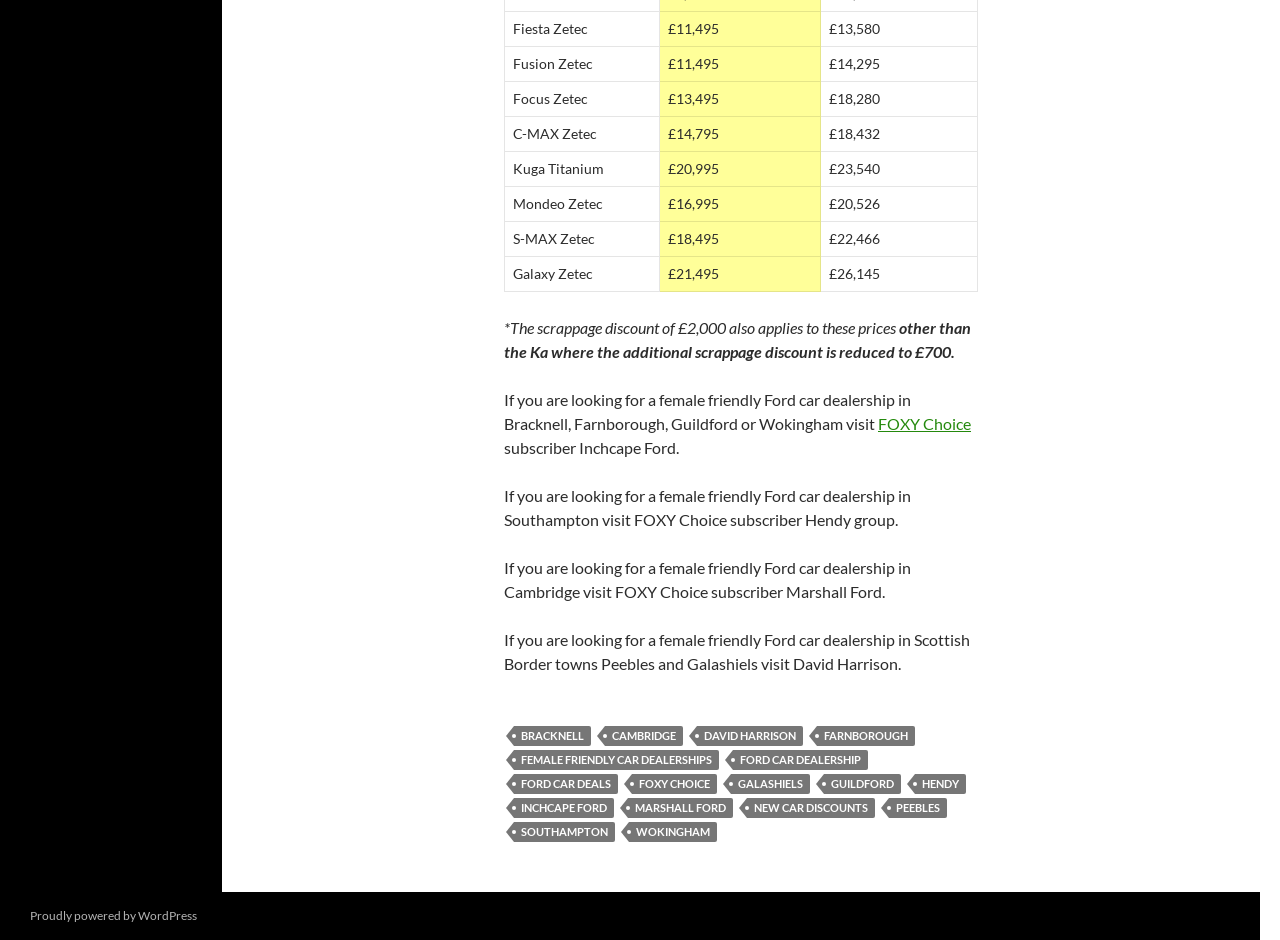Locate the bounding box coordinates of the area where you should click to accomplish the instruction: "Go to female friendly car dealerships".

[0.402, 0.798, 0.562, 0.819]